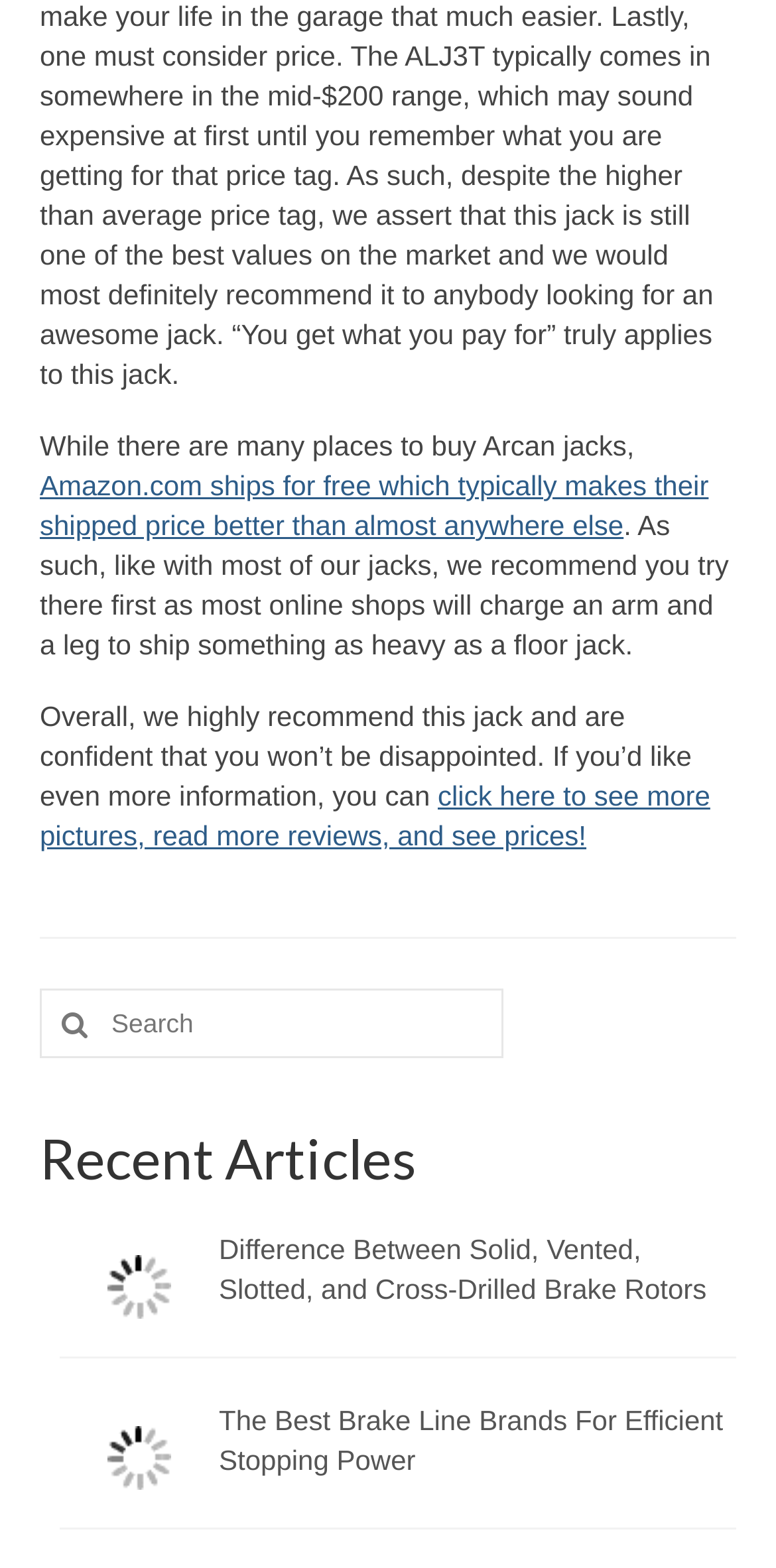Please identify the coordinates of the bounding box that should be clicked to fulfill this instruction: "Read more about Automotive Diagnostics".

[0.115, 0.209, 0.923, 0.261]